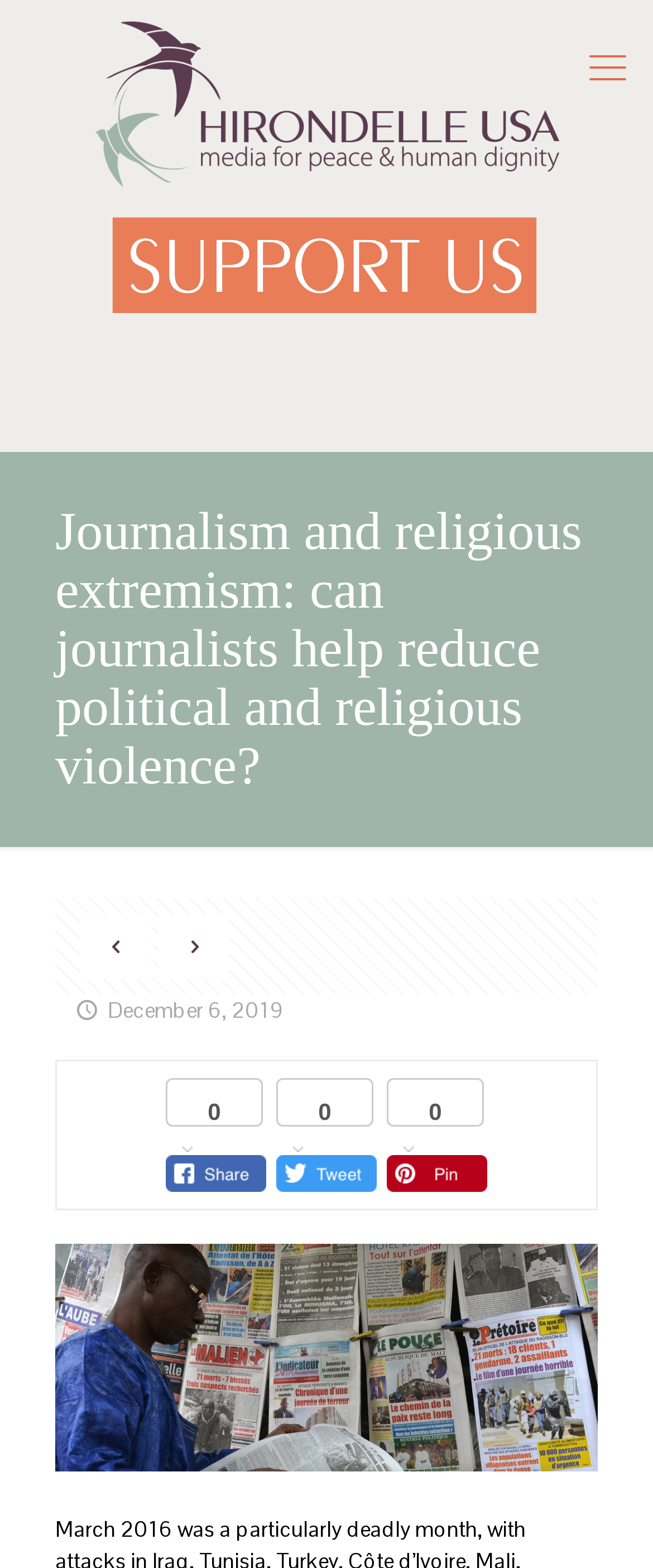What is the logo of the website?
Look at the image and answer the question with a single word or phrase.

Logo_FH USA_RVB transparent